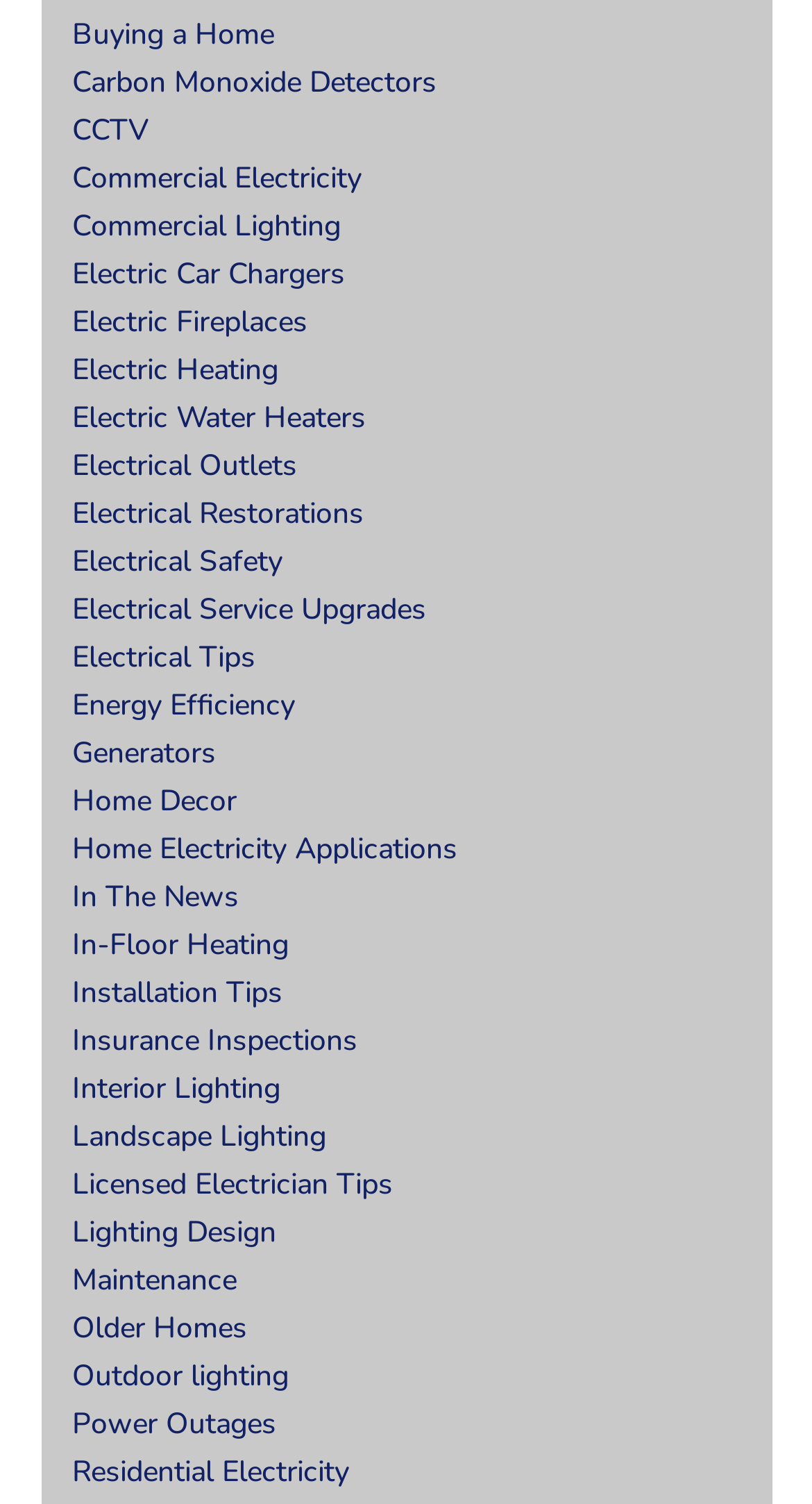Pinpoint the bounding box coordinates of the clickable element needed to complete the instruction: "Read about 'Home Electricity Applications'". The coordinates should be provided as four float numbers between 0 and 1: [left, top, right, bottom].

[0.088, 0.552, 0.563, 0.578]